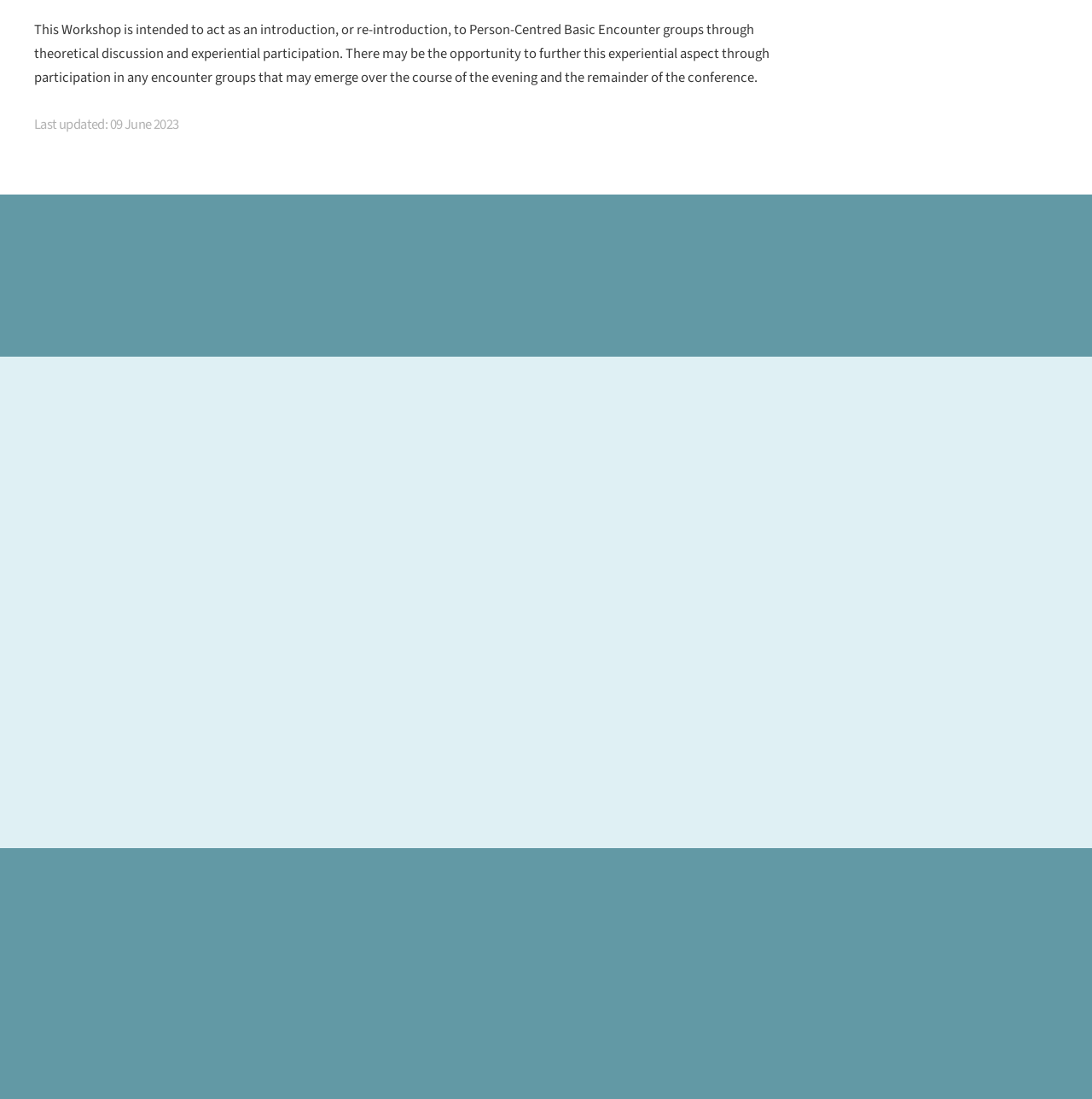What type of events are listed on the webpage?
Utilize the image to construct a detailed and well-explained answer.

The webpage lists various types of events, including upcoming events, TPCA events, past TPCA events, international events, and UK events, which can be found in the links located in the middle section of the webpage.